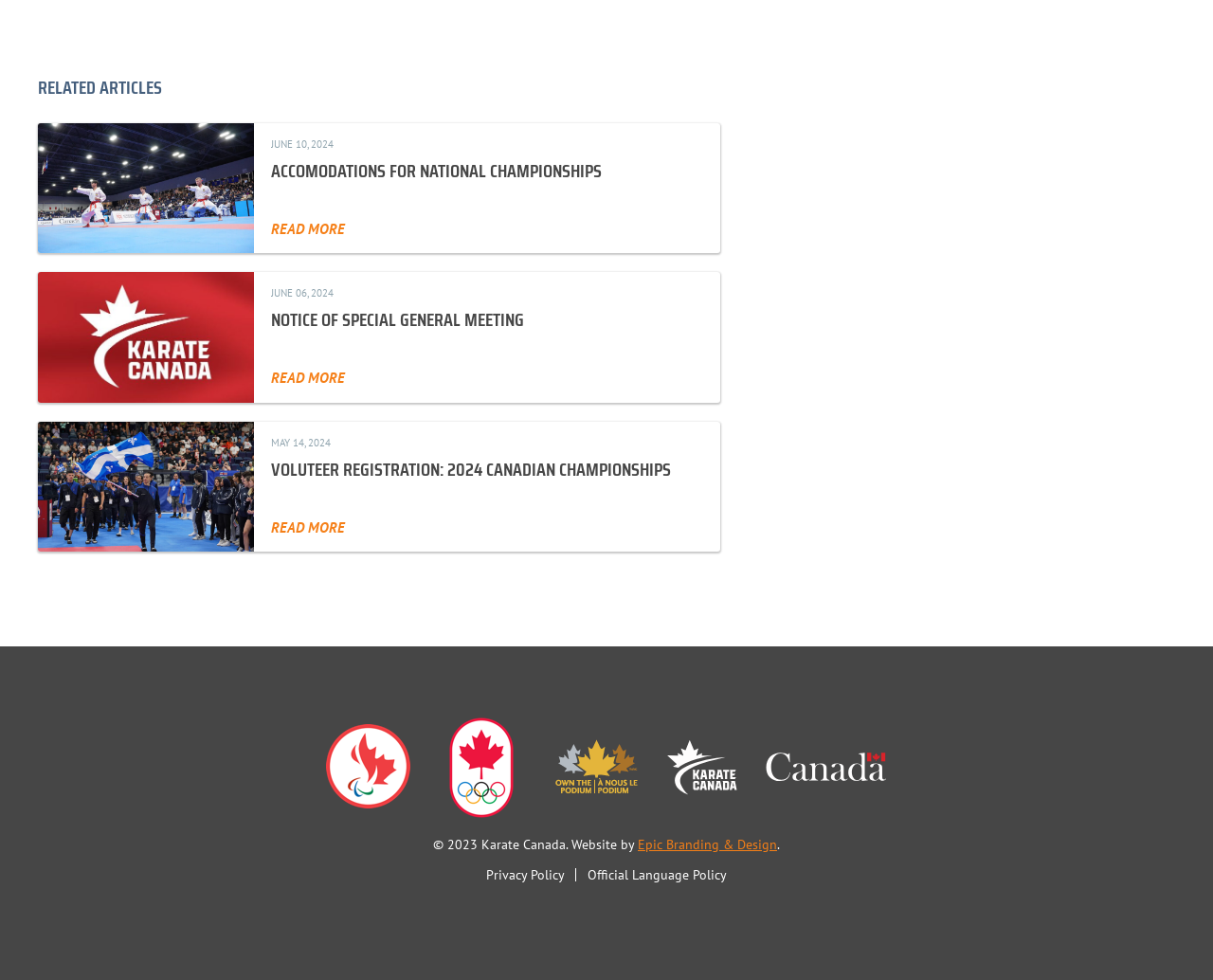What is the date of the second article?
Please use the image to deliver a detailed and complete answer.

I found the date of the second article by looking at the StaticText child element of the second article element. The text of this element is 'JUNE 06, 2024', which I assume is the date of the article.